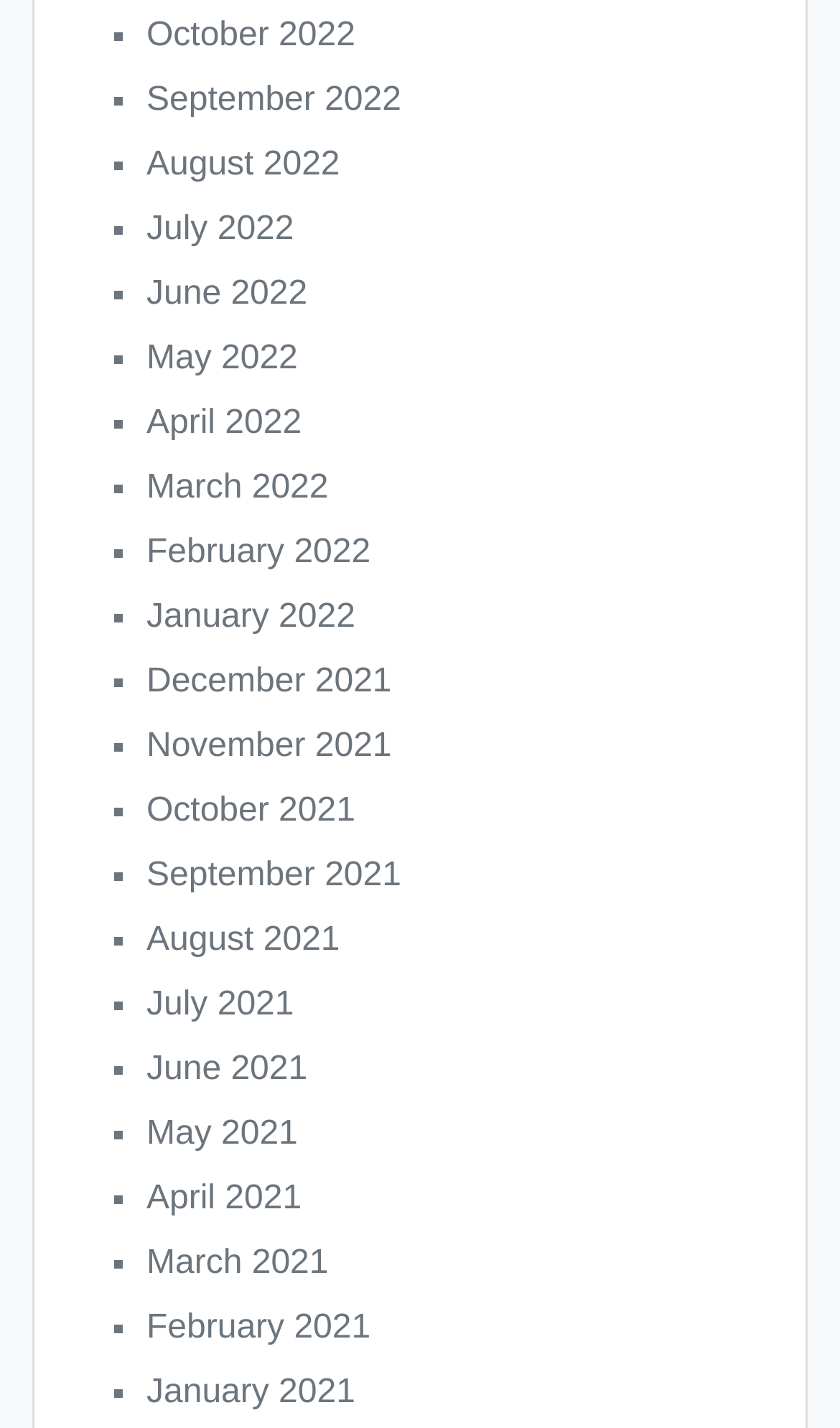Please specify the bounding box coordinates of the clickable region necessary for completing the following instruction: "View January 2022". The coordinates must consist of four float numbers between 0 and 1, i.e., [left, top, right, bottom].

[0.174, 0.42, 0.423, 0.445]